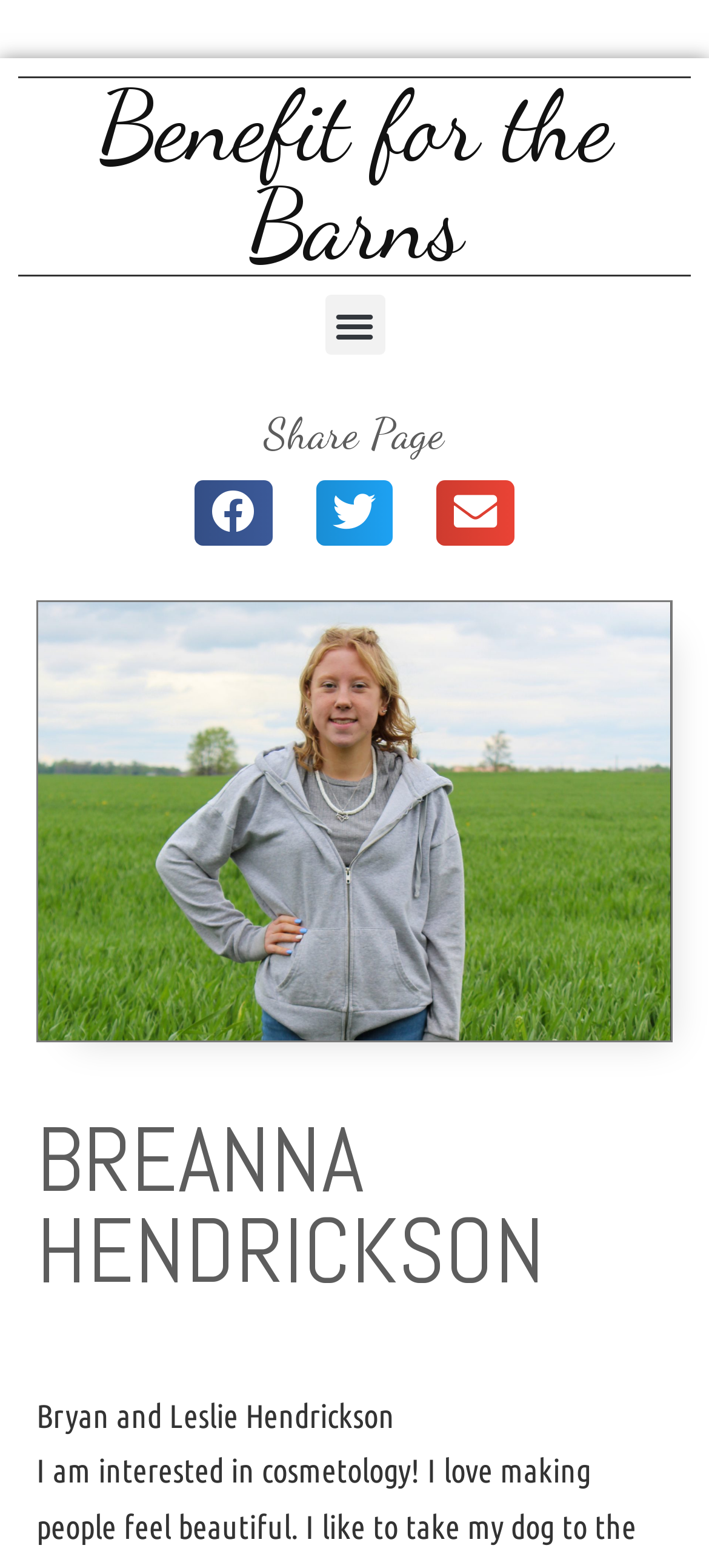With reference to the screenshot, provide a detailed response to the question below:
What is the benefit for?

The benefit is for 'The Barns' as indicated by the heading 'Benefit for the Barns' located at the top of the page.